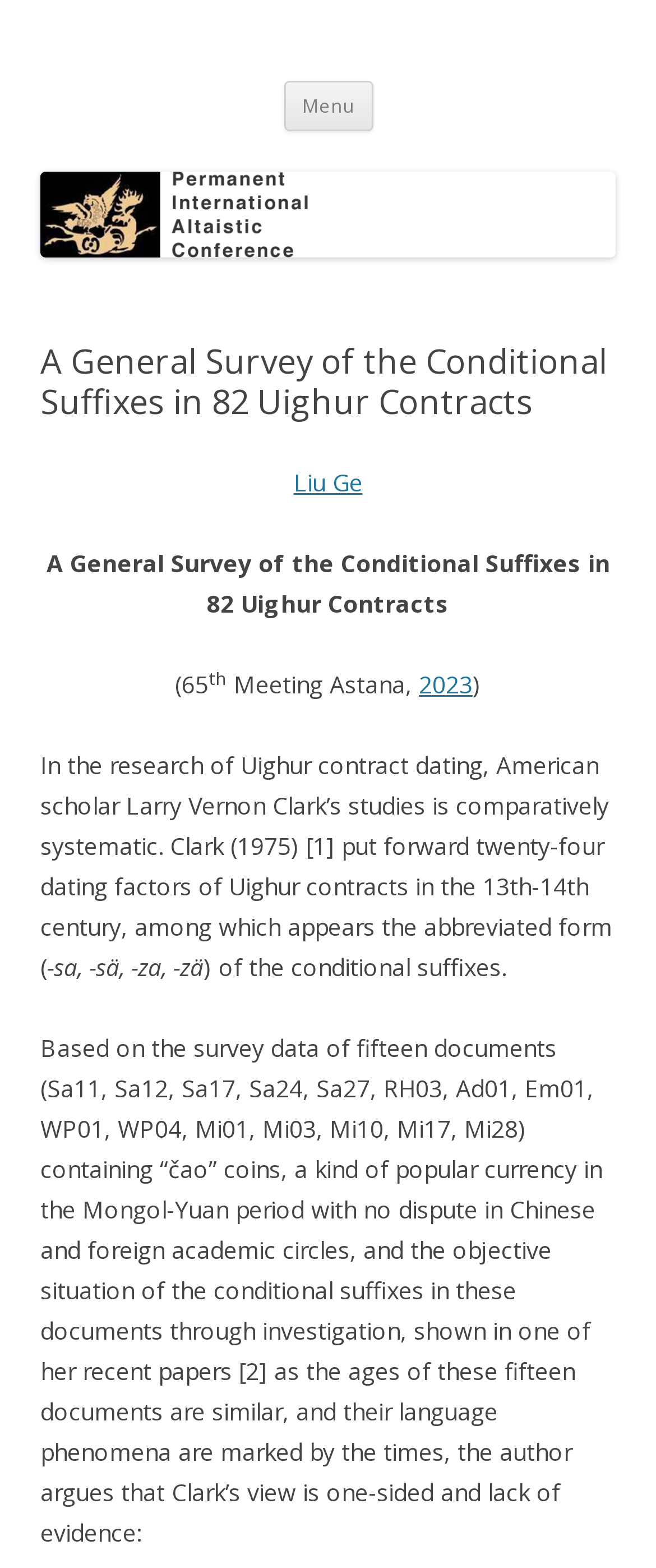Locate the bounding box coordinates for the element described below: "parent_node: Permanent International Altaistic Conference". The coordinates must be four float values between 0 and 1, formatted as [left, top, right, bottom].

[0.062, 0.148, 0.938, 0.169]